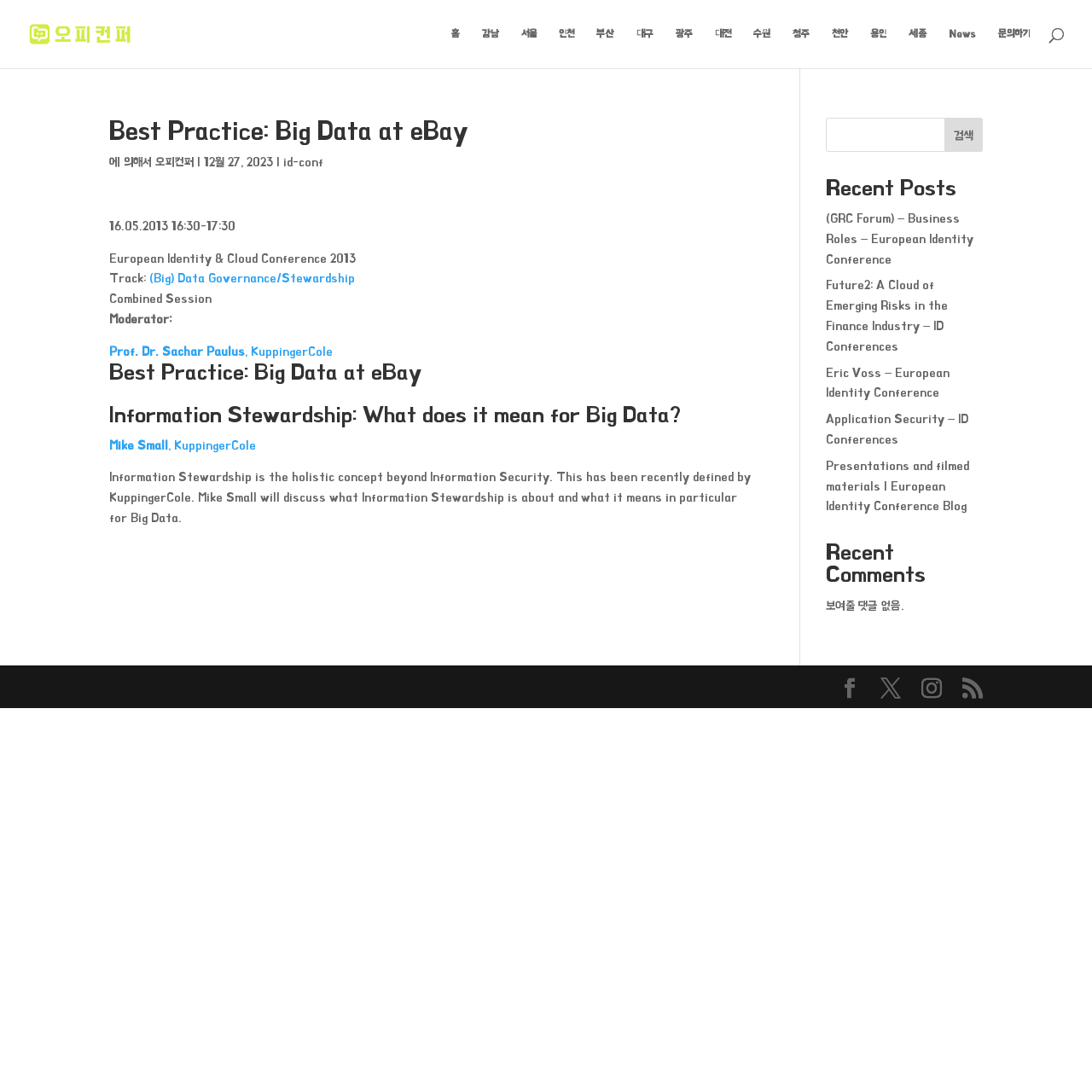Select the bounding box coordinates of the element I need to click to carry out the following instruction: "Search for something".

[0.865, 0.108, 0.9, 0.139]